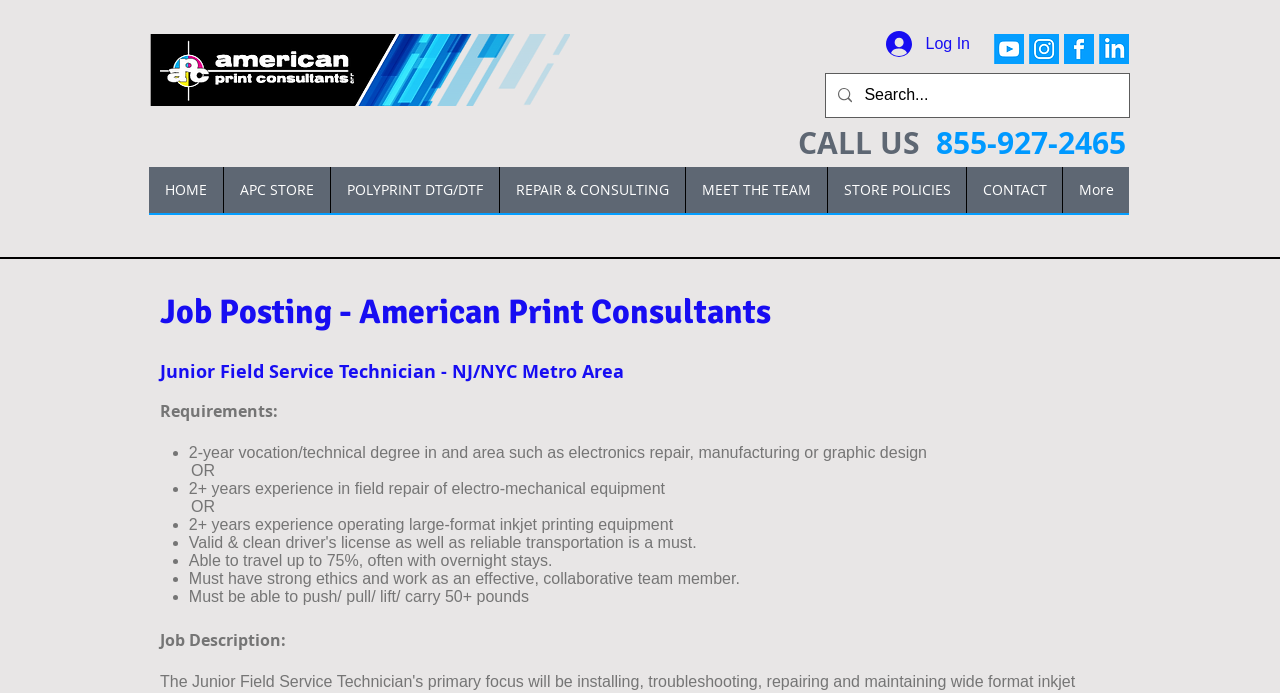Provide the bounding box coordinates of the HTML element this sentence describes: "aria-label="View our posts on LinkedIn"". The bounding box coordinates consist of four float numbers between 0 and 1, i.e., [left, top, right, bottom].

[0.859, 0.049, 0.882, 0.092]